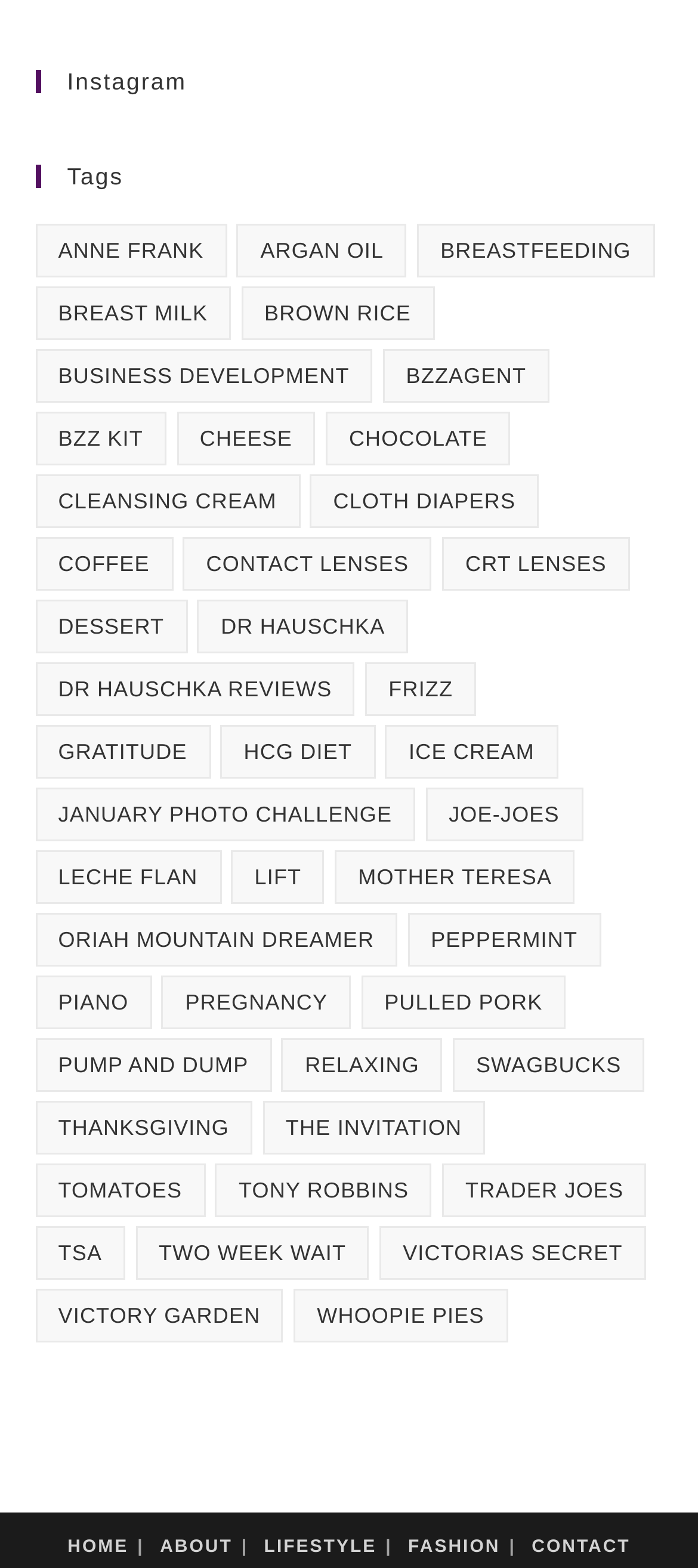Determine the bounding box coordinates for the clickable element required to fulfill the instruction: "Discover 'swagbucks'". Provide the coordinates as four float numbers between 0 and 1, i.e., [left, top, right, bottom].

[0.649, 0.662, 0.923, 0.696]